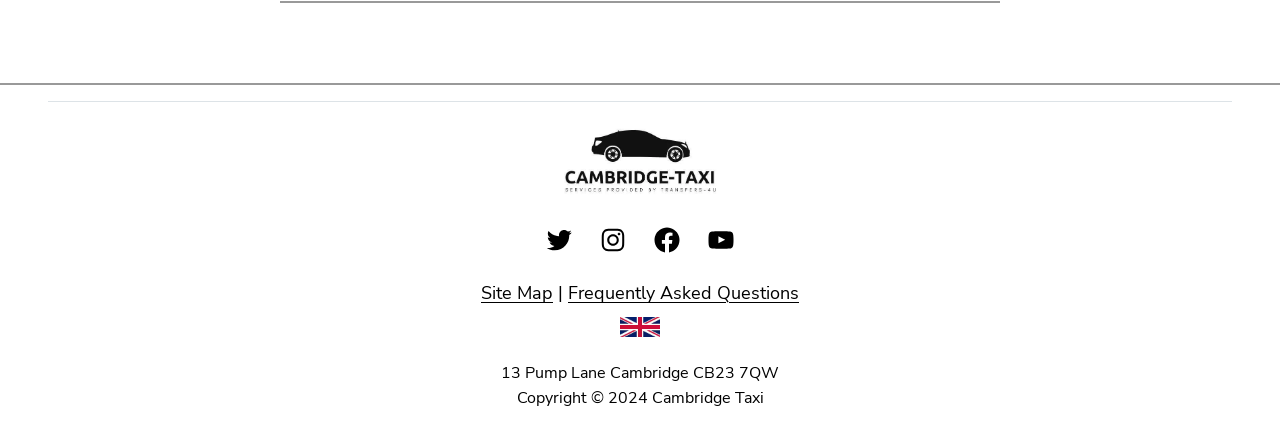Provide your answer to the question using just one word or phrase: What country's flag is displayed?

United Kingdom